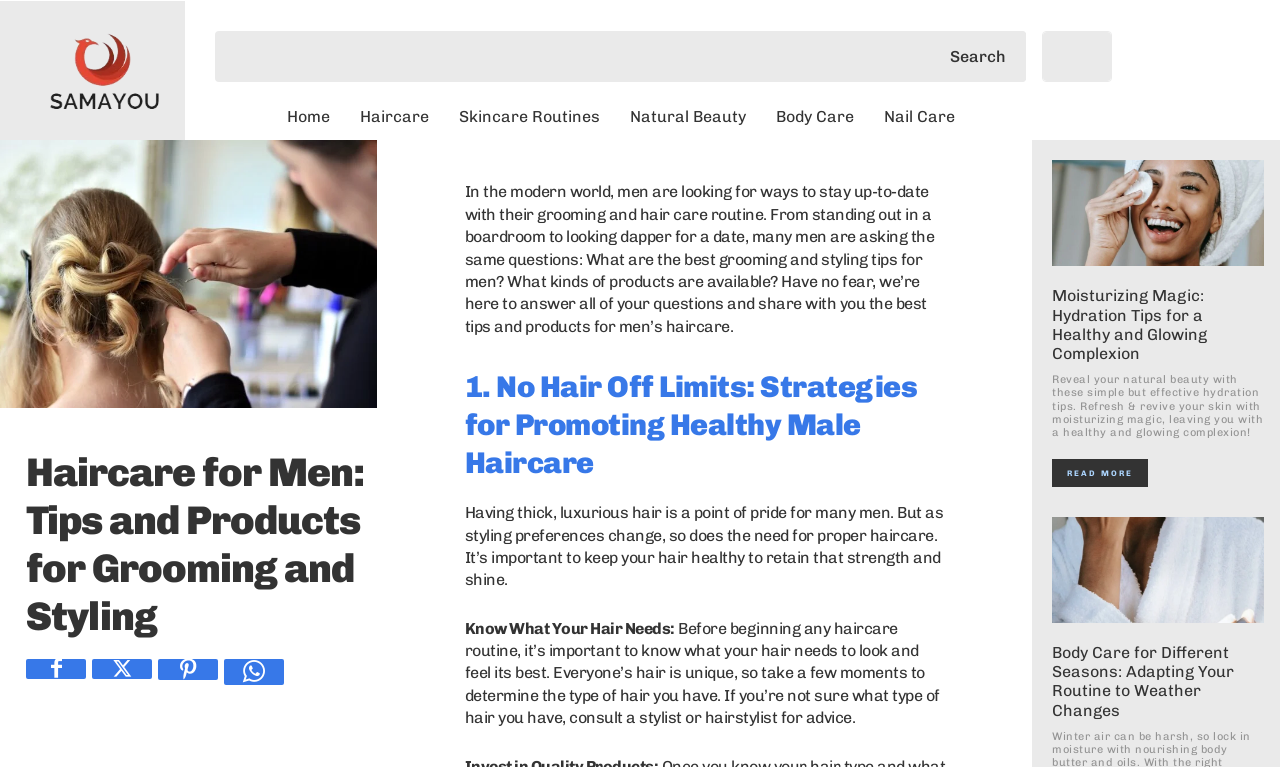What is the call-to-action for the 'Moisturizing Magic' article?
Look at the image and respond to the question as thoroughly as possible.

The call-to-action for the 'Moisturizing Magic' article is 'READ MORE', which invites the user to click and read the full article.